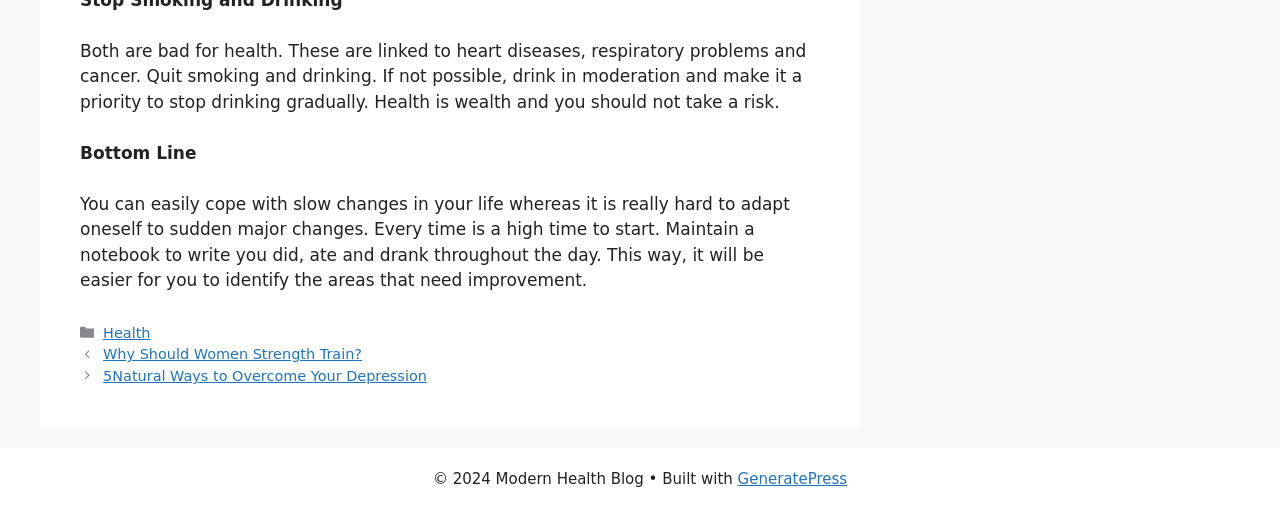Using the image as a reference, answer the following question in as much detail as possible:
What category is the blog post 'Why Should Women Strength Train?' under?

The link 'Why Should Women Strength Train?' is listed under the 'Posts' navigation, and it is categorized under 'Health' as indicated by the link 'Health' in the 'Categories' section.